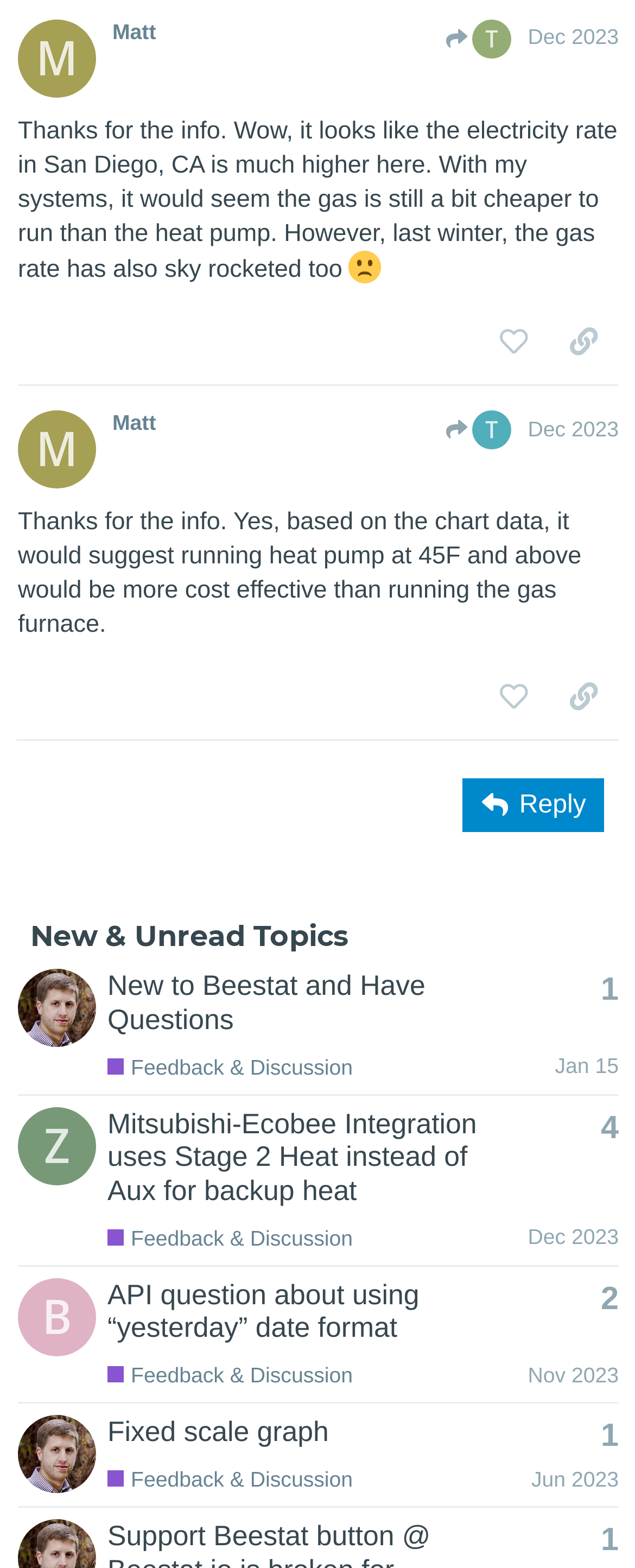Locate the bounding box coordinates of the item that should be clicked to fulfill the instruction: "Click the 'Mitsubishi-Ecobee Integration uses Stage 2 Heat instead of Aux for backup heat' topic link".

[0.169, 0.706, 0.751, 0.769]